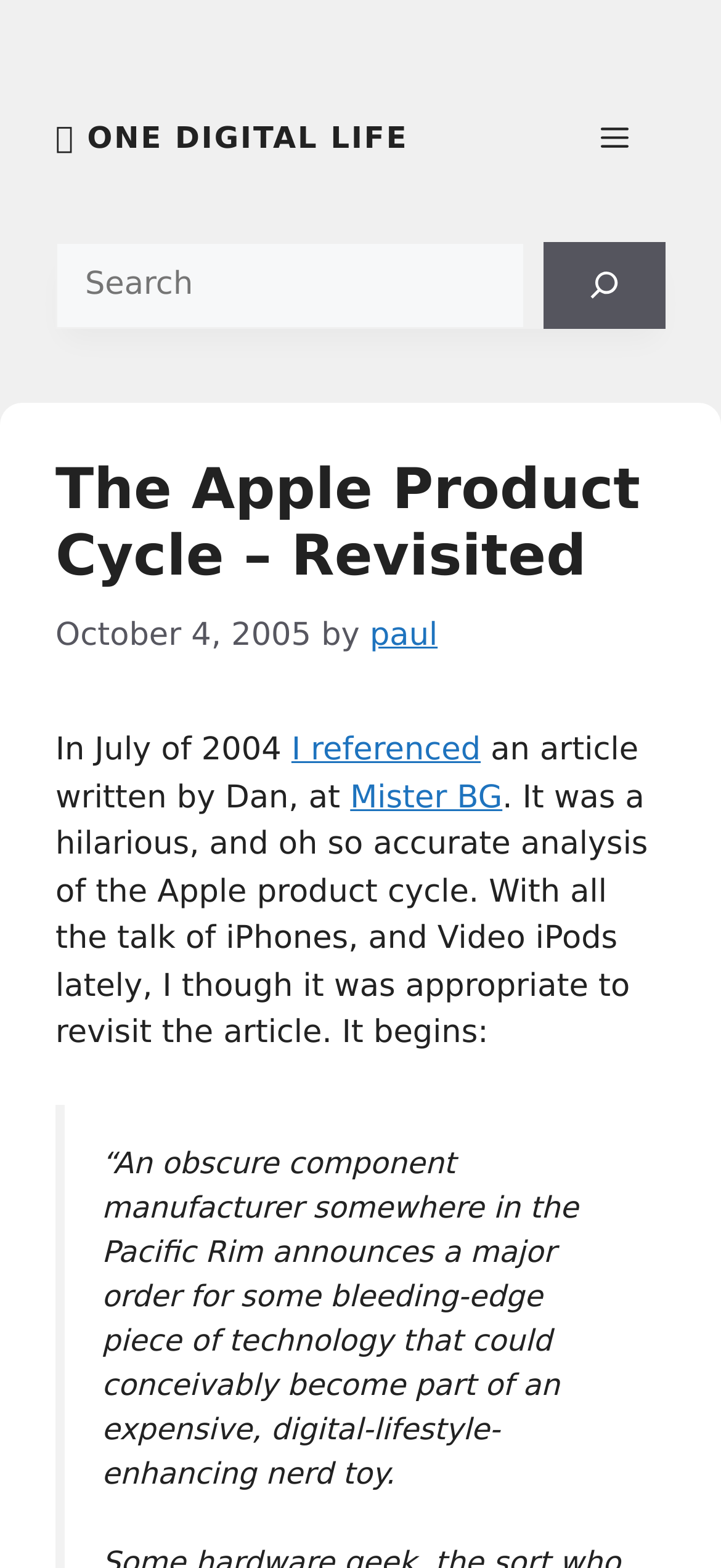Using the element description ⏻ One Digital Life, predict the bounding box coordinates for the UI element. Provide the coordinates in (top-left x, top-left y, bottom-right x, bottom-right y) format with values ranging from 0 to 1.

[0.077, 0.077, 0.566, 0.099]